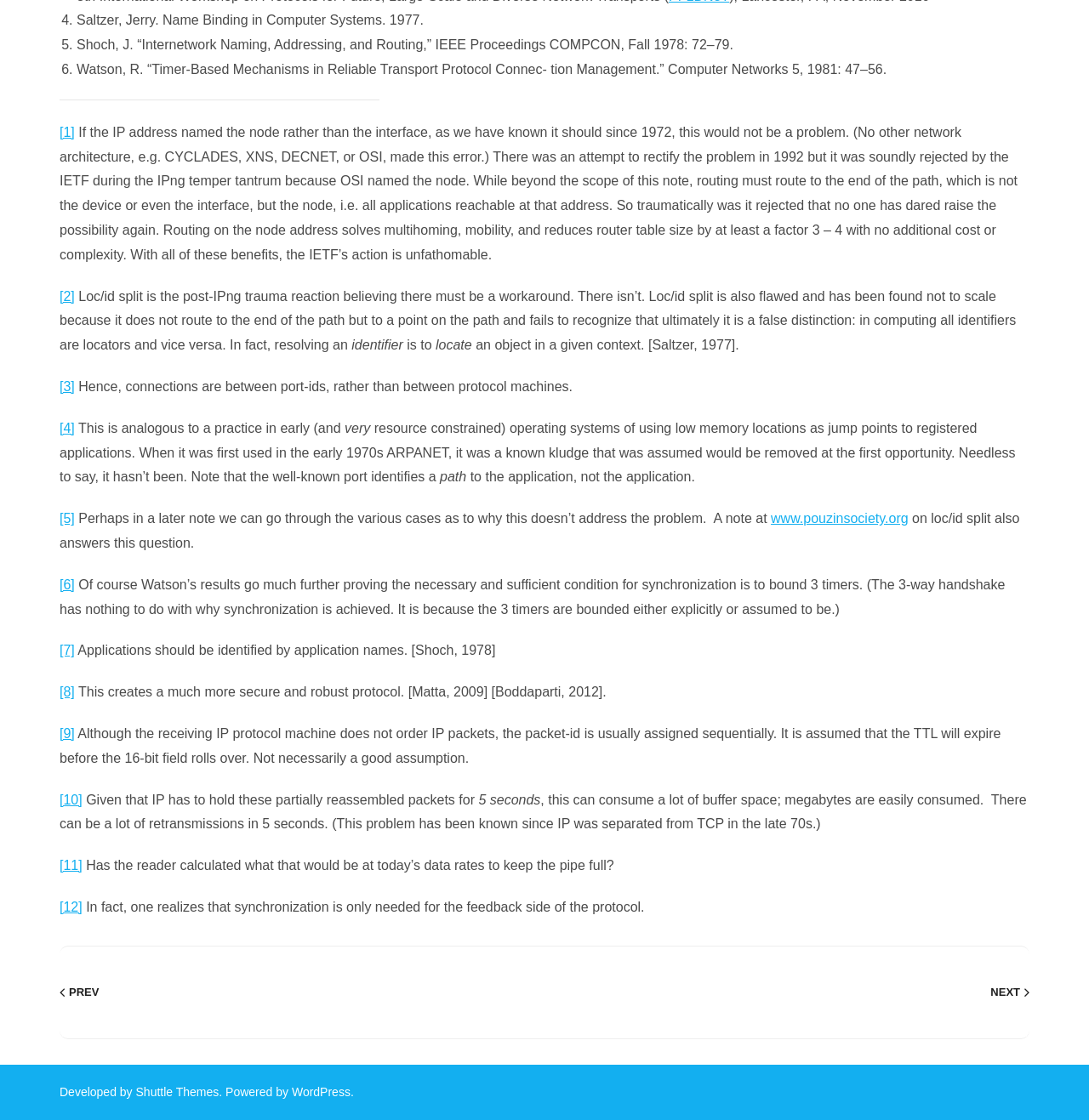Find the bounding box coordinates of the clickable area that will achieve the following instruction: "Click on the link to www.pouzinsociety.org".

[0.708, 0.457, 0.834, 0.469]